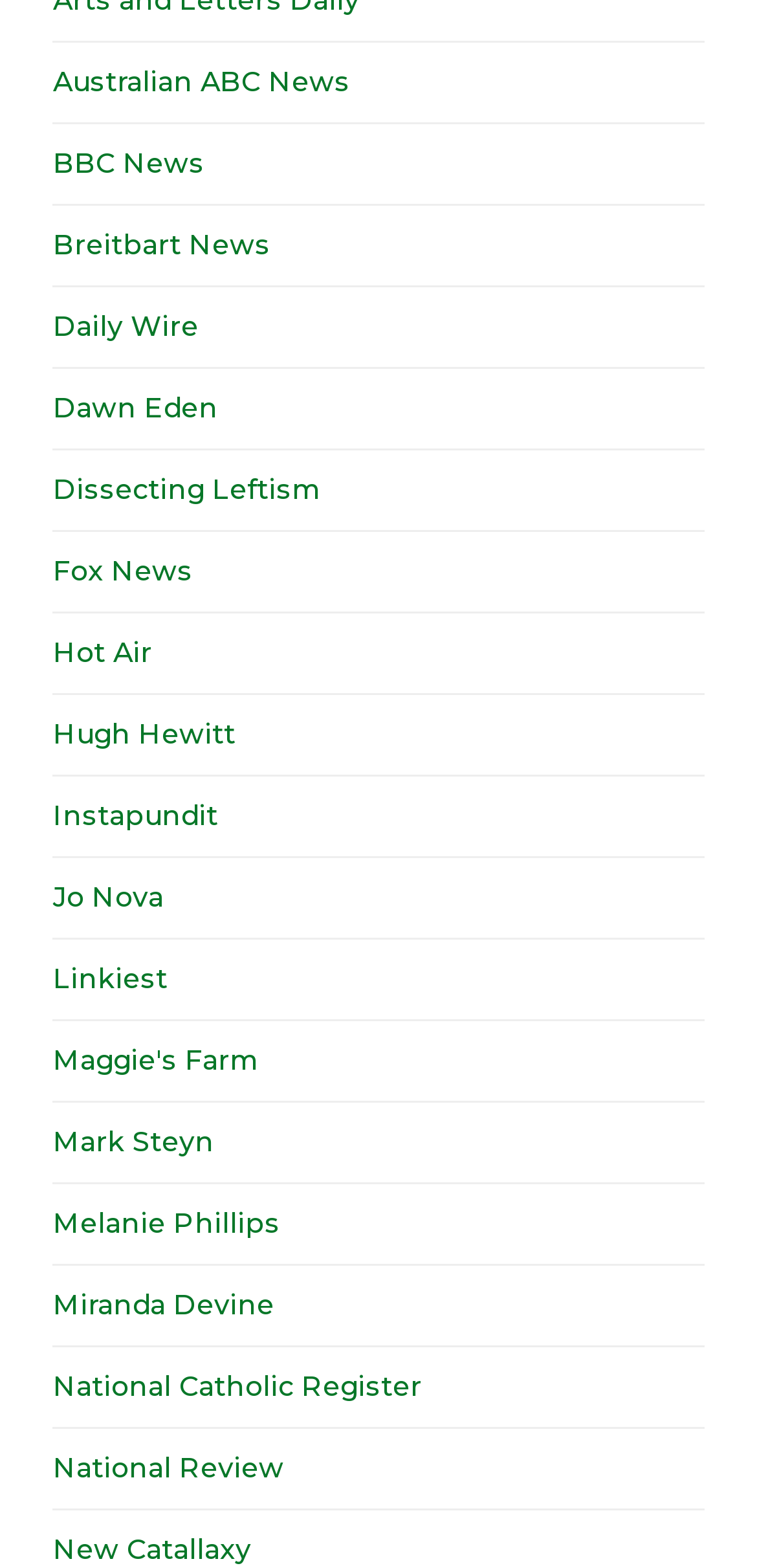Please identify the bounding box coordinates of the element I should click to complete this instruction: 'read National Review'. The coordinates should be given as four float numbers between 0 and 1, like this: [left, top, right, bottom].

[0.07, 0.925, 0.375, 0.947]